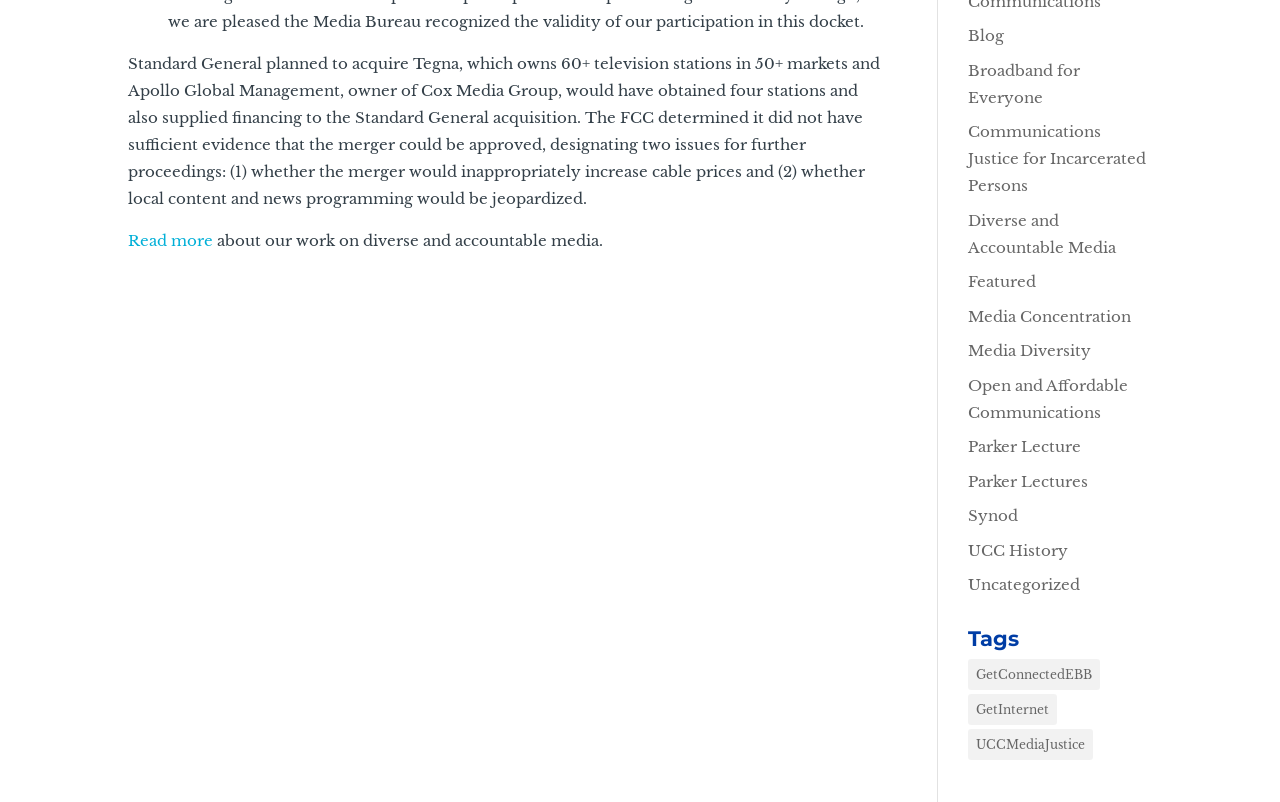How many links are there in the webpage?
Identify the answer in the screenshot and reply with a single word or phrase.

17